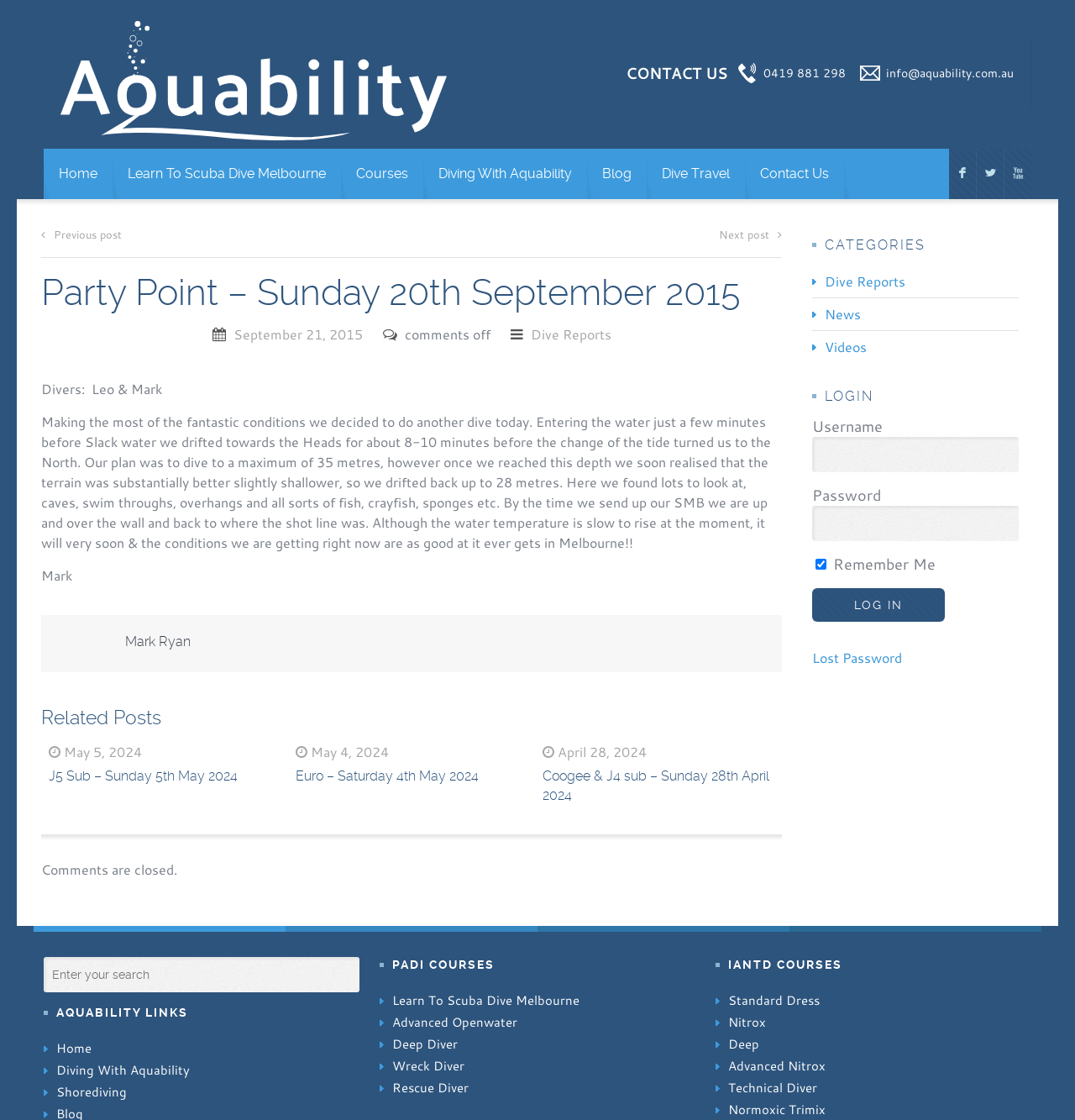Given the element description: "Bucket List", predict the bounding box coordinates of this UI element. The coordinates must be four float numbers between 0 and 1, given as [left, top, right, bottom].

None